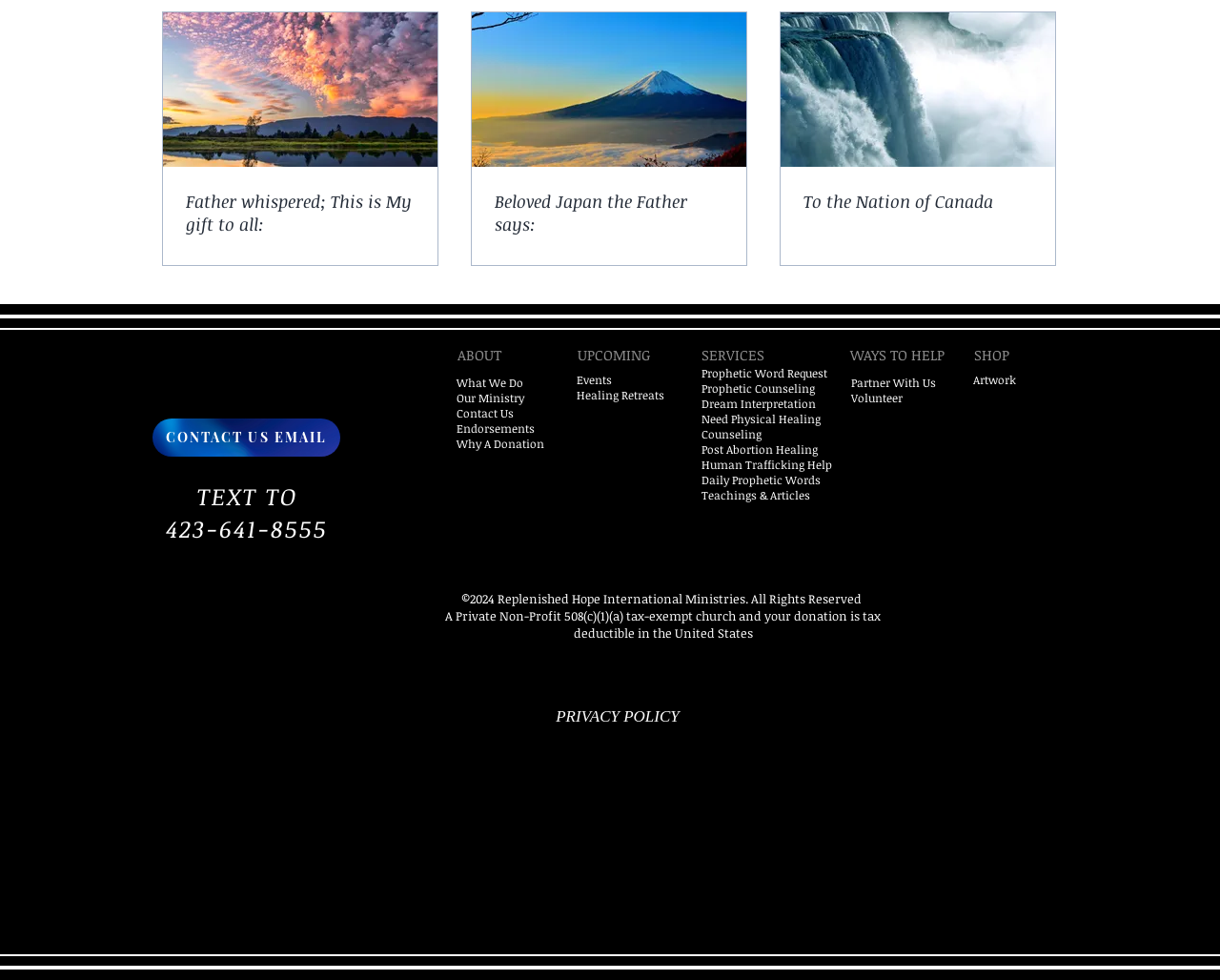Please give a short response to the question using one word or a phrase:
How can one contact the ministry?

Via email or text